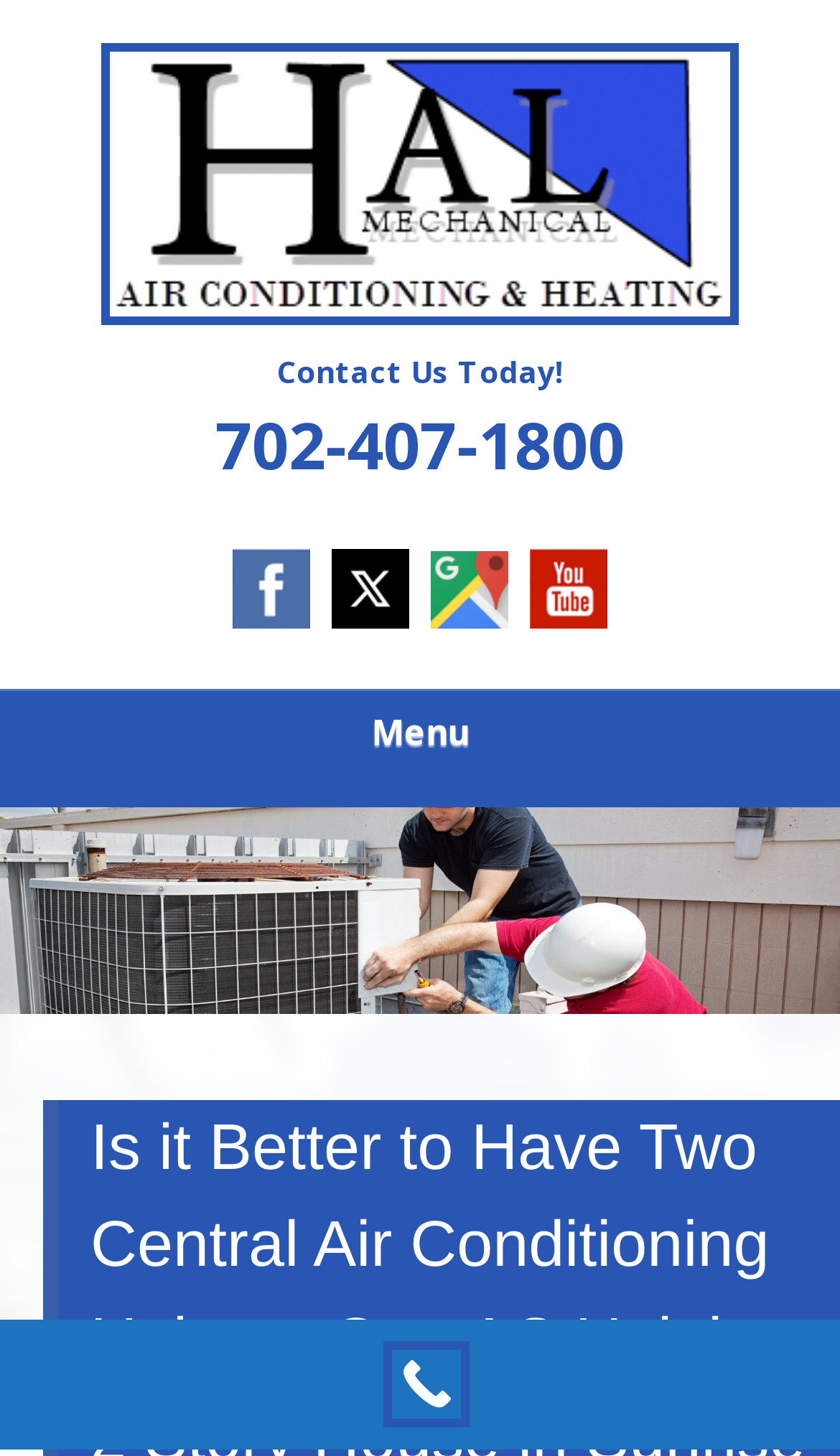Consider the image and give a detailed and elaborate answer to the question: 
What is the text on the button at the bottom of the webpage?

The text on the button at the bottom of the webpage is 'Call Now', which is obtained from the image element with the description 'Call Now Button'.